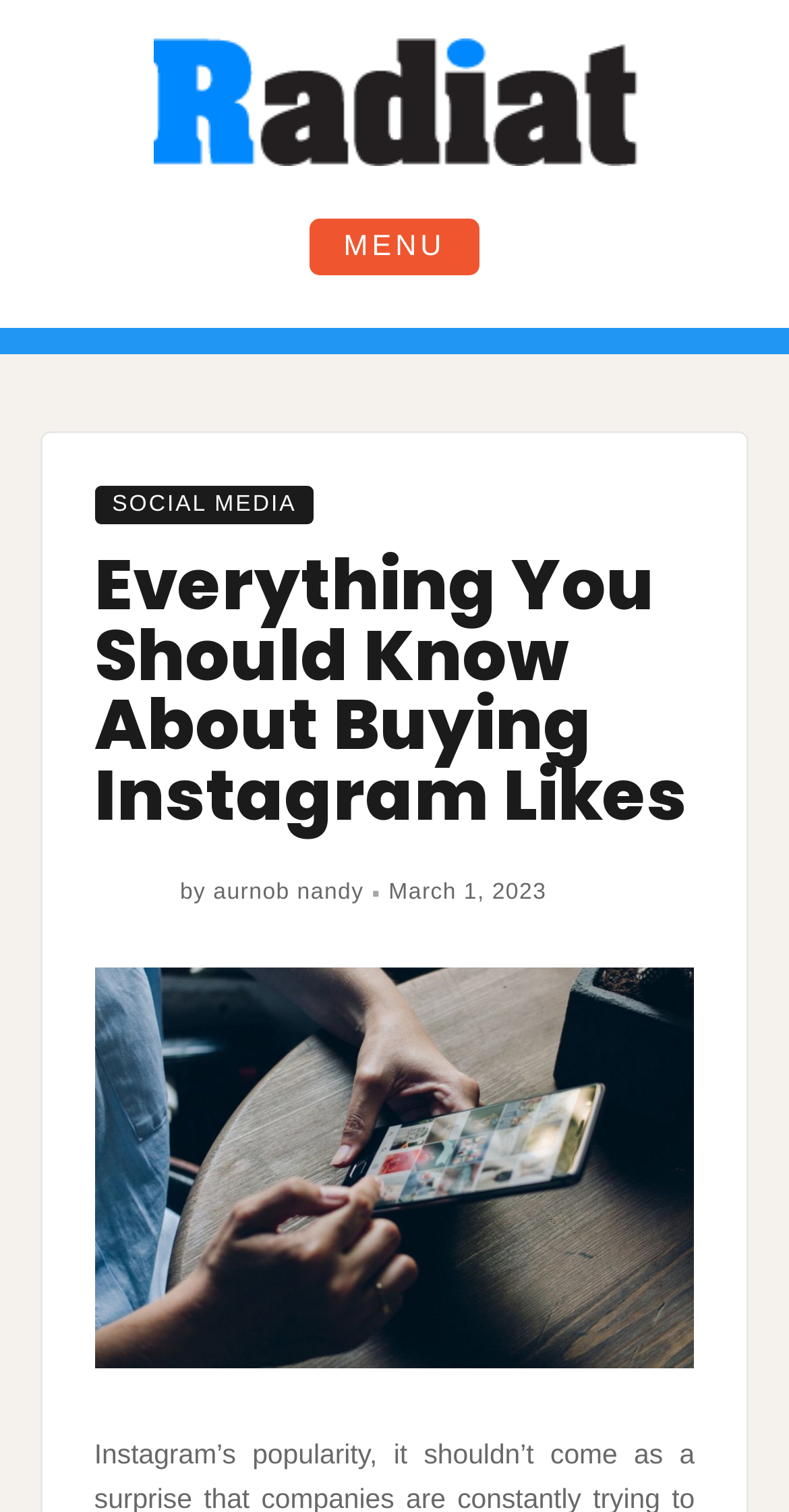Bounding box coordinates are specified in the format (top-left x, top-left y, bottom-right x, bottom-right y). All values are floating point numbers bounded between 0 and 1. Please provide the bounding box coordinate of the region this sentence describes: March 1, 2023March 7, 2023

[0.493, 0.582, 0.693, 0.598]